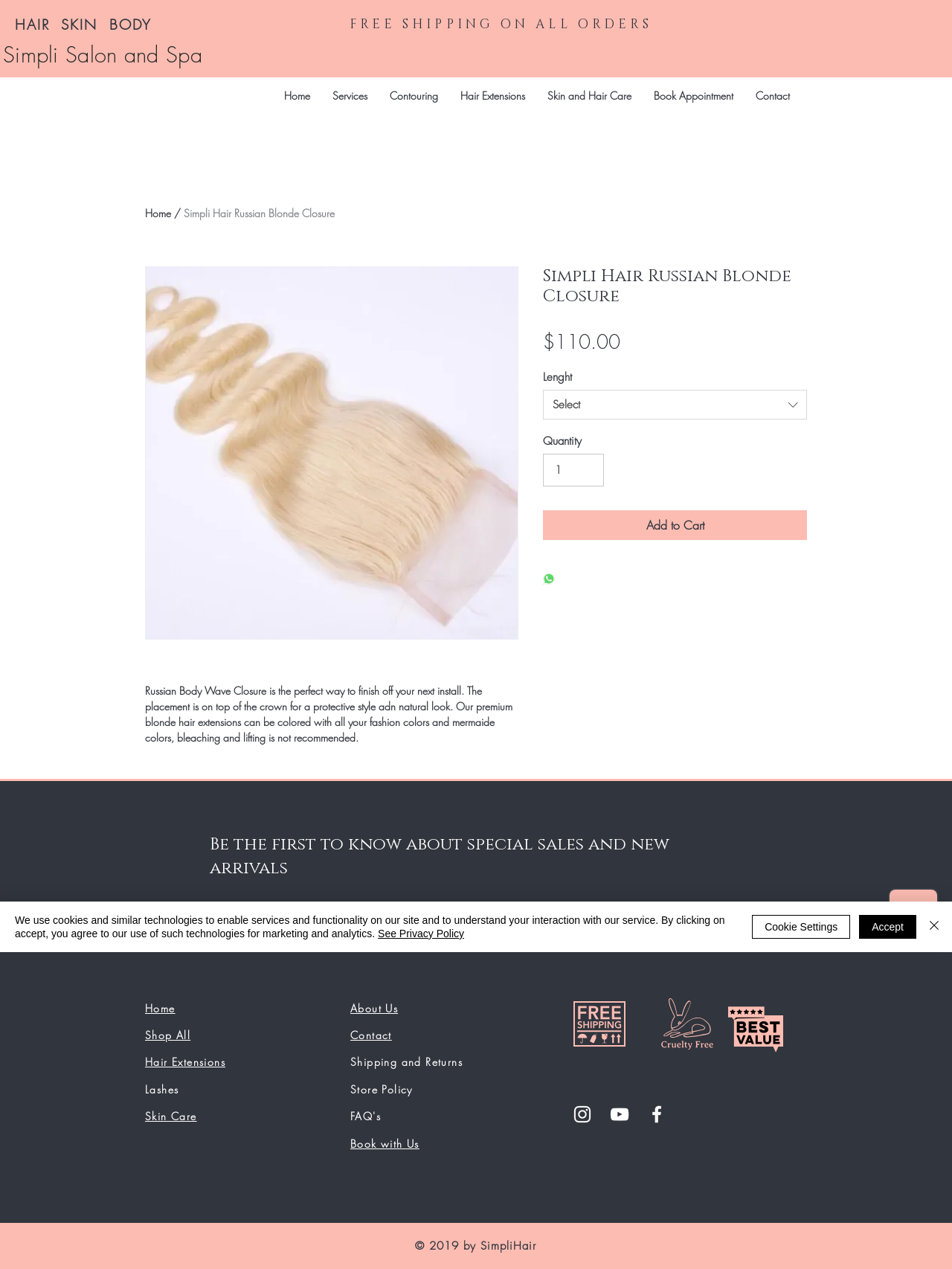Can you extract the headline from the webpage for me?

Simpli Hair Russian Blonde Closure